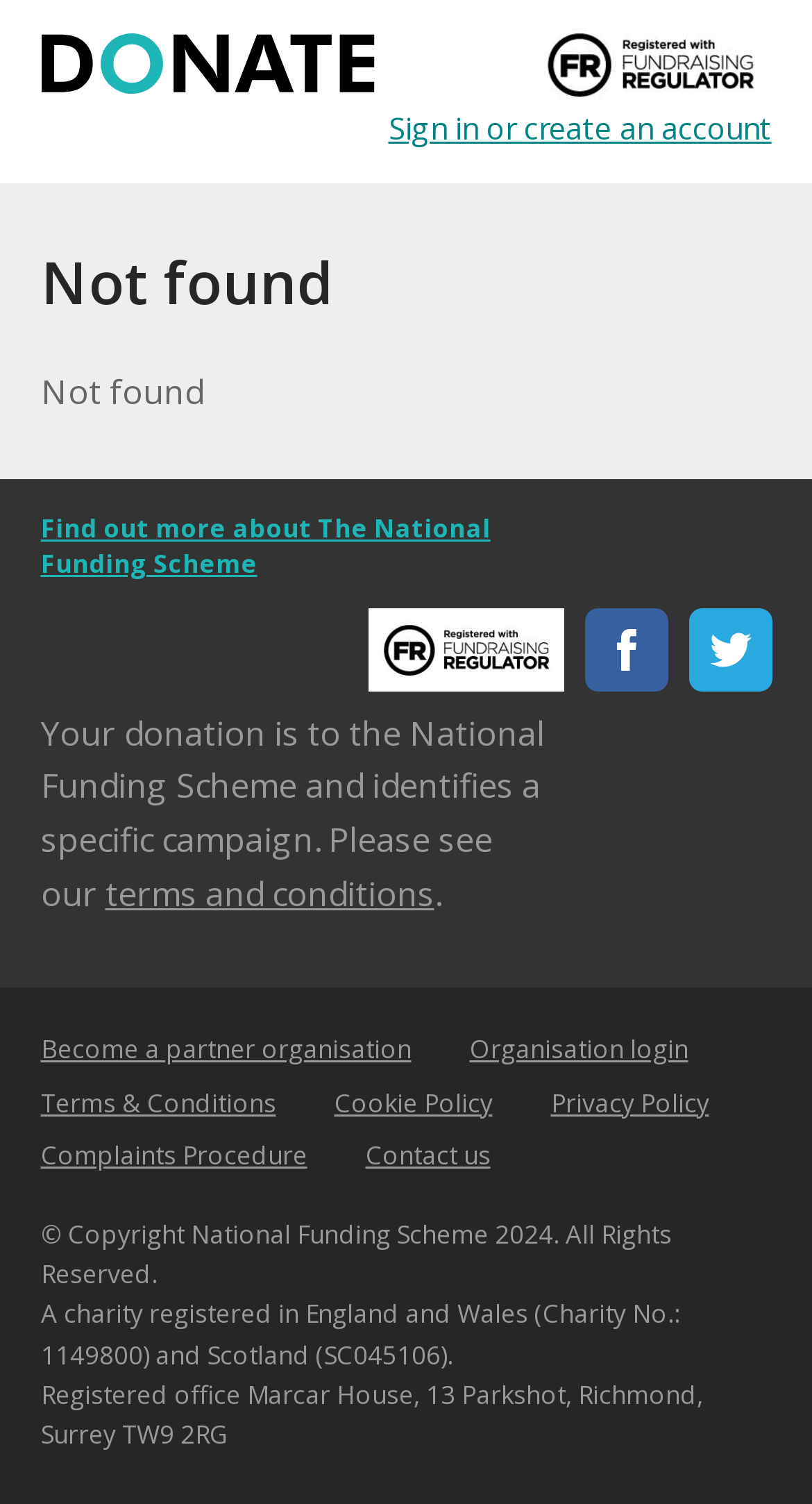Please give the bounding box coordinates of the area that should be clicked to fulfill the following instruction: "View the author's profile". The coordinates should be in the format of four float numbers from 0 to 1, i.e., [left, top, right, bottom].

None